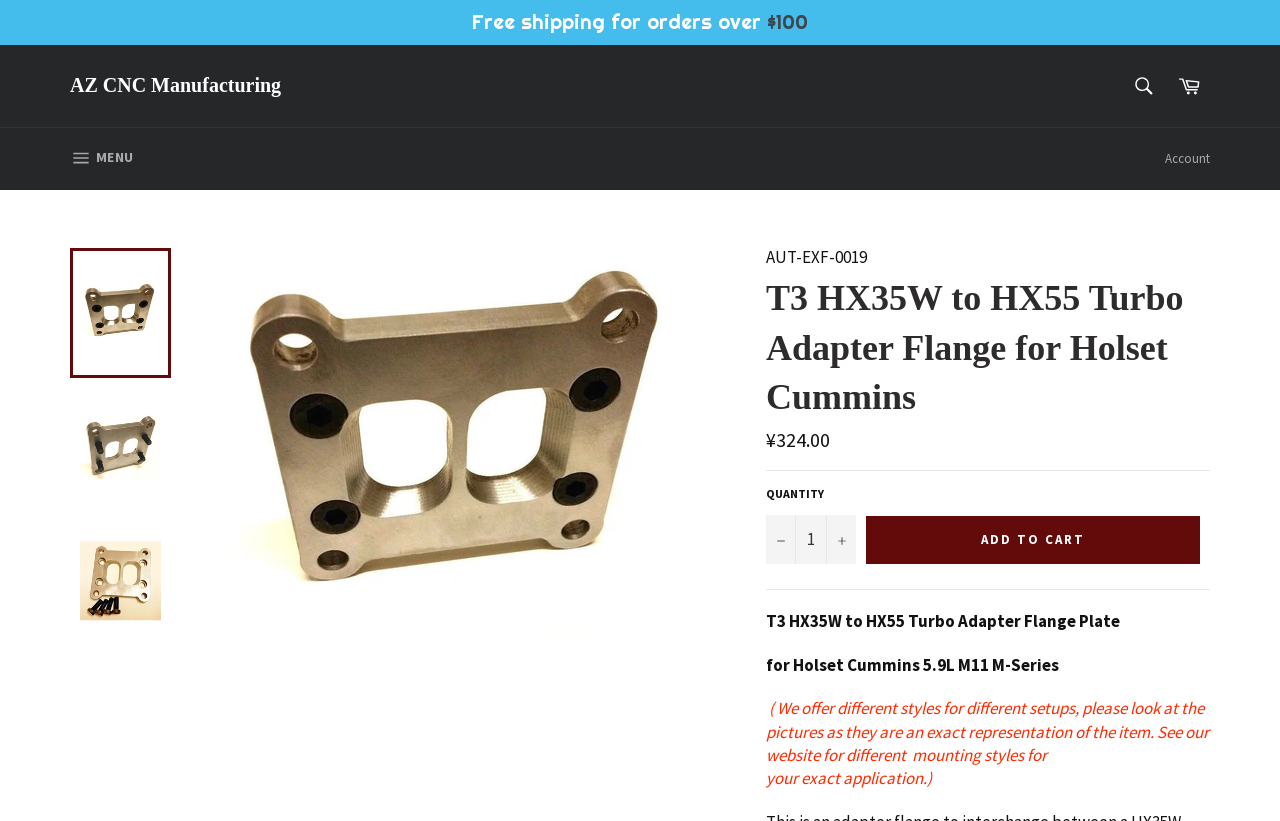Find the bounding box coordinates of the area that needs to be clicked in order to achieve the following instruction: "View cart". The coordinates should be specified as four float numbers between 0 and 1, i.e., [left, top, right, bottom].

[0.912, 0.079, 0.945, 0.13]